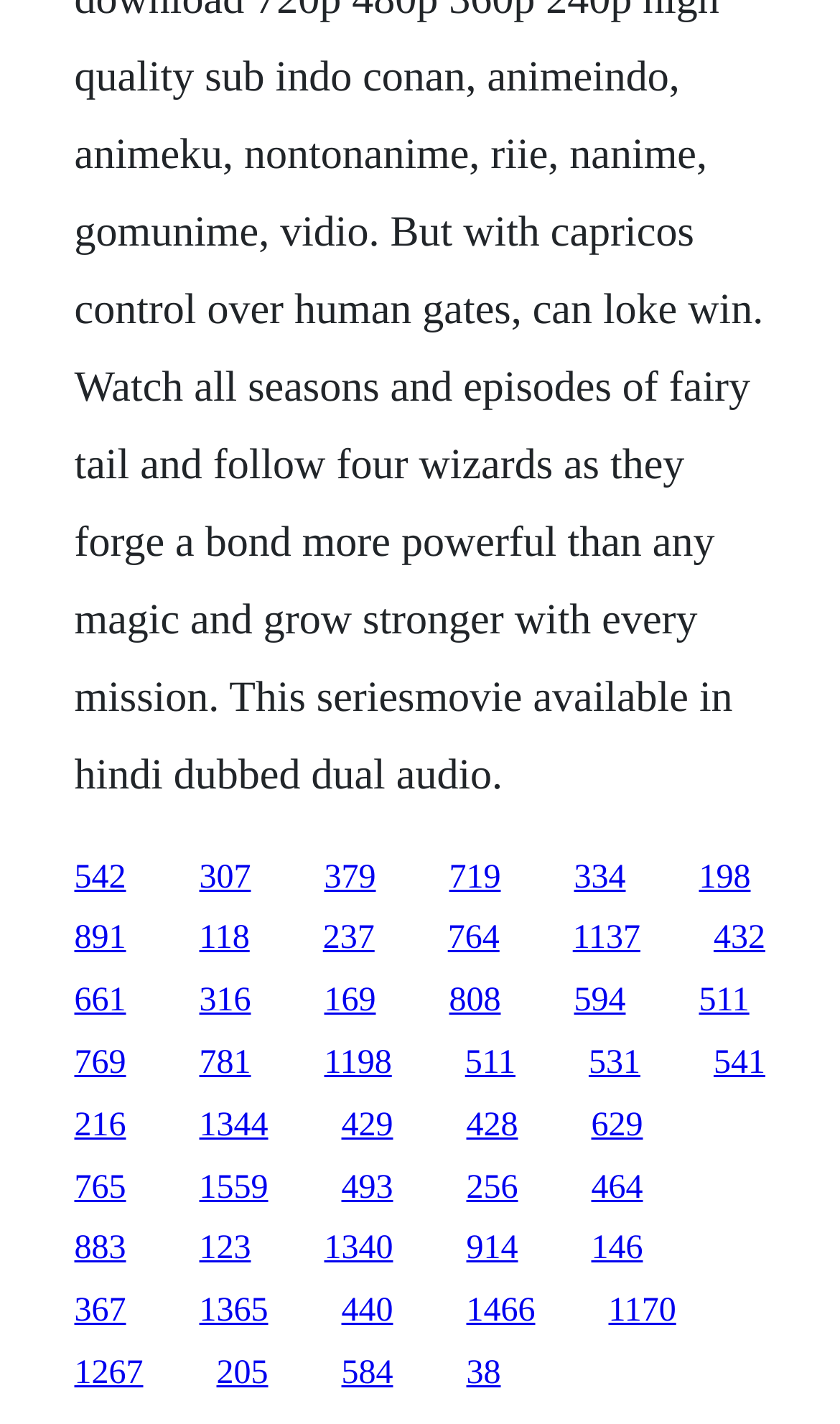Could you determine the bounding box coordinates of the clickable element to complete the instruction: "go to the ninth link"? Provide the coordinates as four float numbers between 0 and 1, i.e., [left, top, right, bottom].

[0.088, 0.69, 0.15, 0.716]